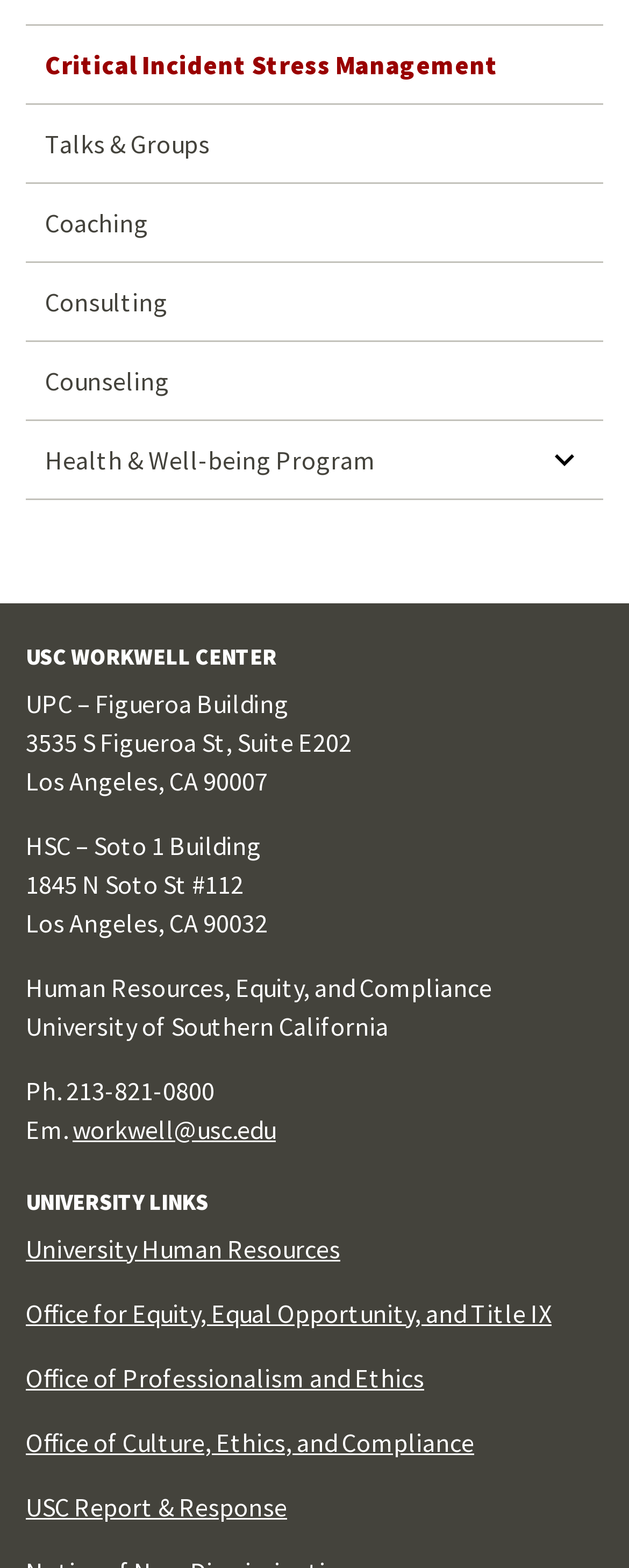Predict the bounding box coordinates of the UI element that matches this description: "University Human Resources". The coordinates should be in the format [left, top, right, bottom] with each value between 0 and 1.

[0.041, 0.786, 0.541, 0.806]